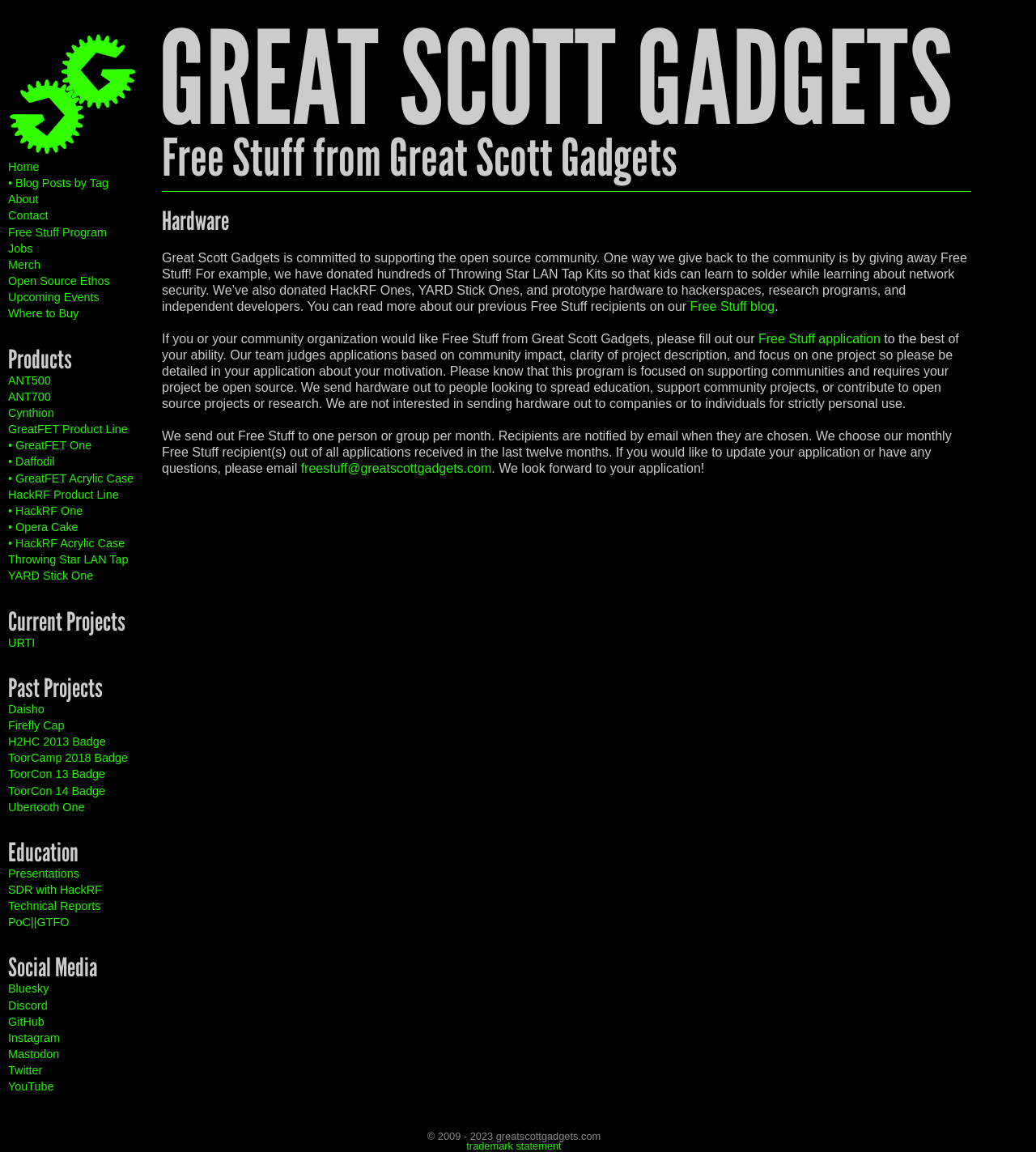Kindly respond to the following question with a single word or a brief phrase: 
What is the name of the company?

Great Scott Gadgets